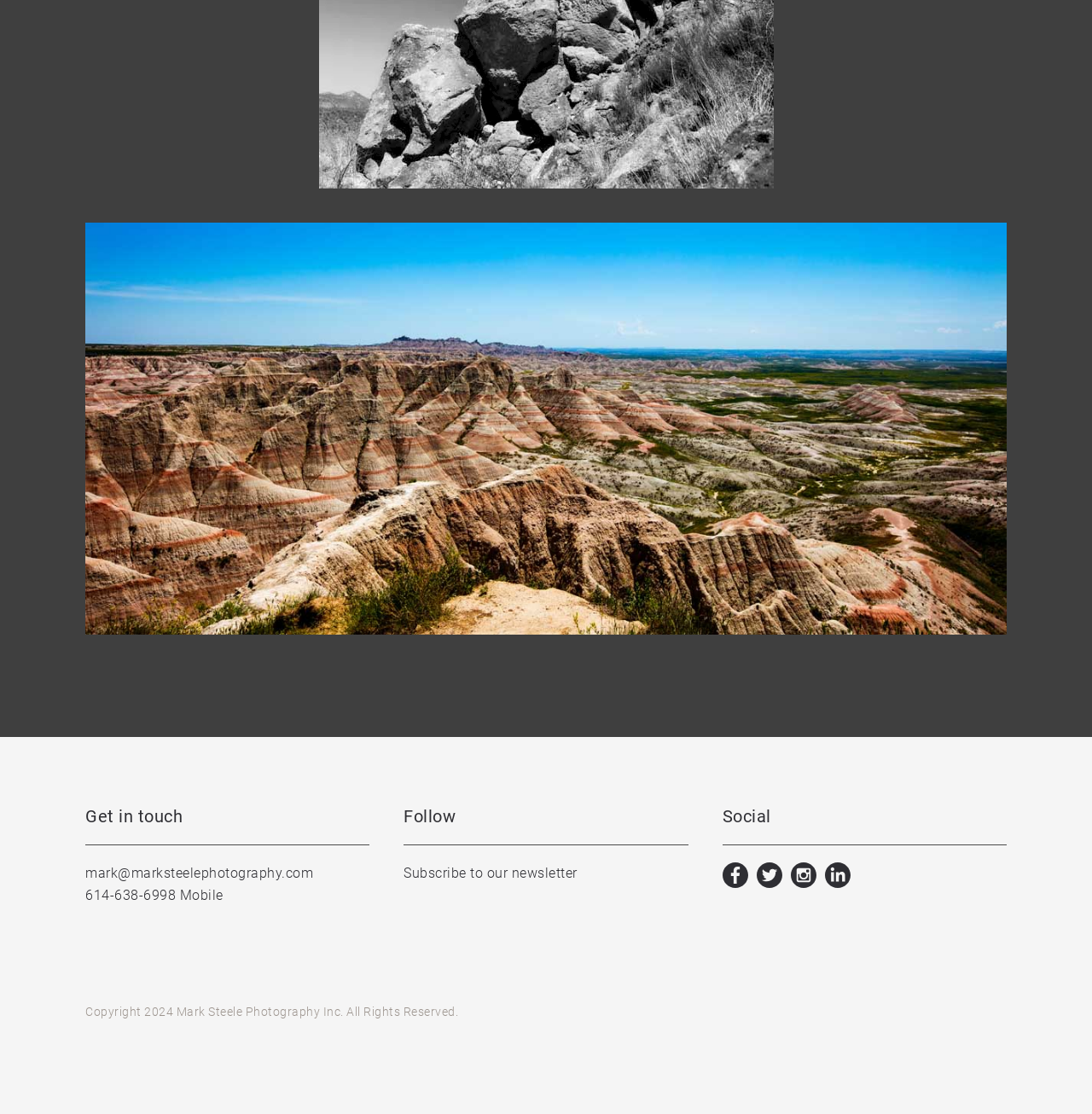Calculate the bounding box coordinates for the UI element based on the following description: "lopezdefense.com". Ensure the coordinates are four float numbers between 0 and 1, i.e., [left, top, right, bottom].

None